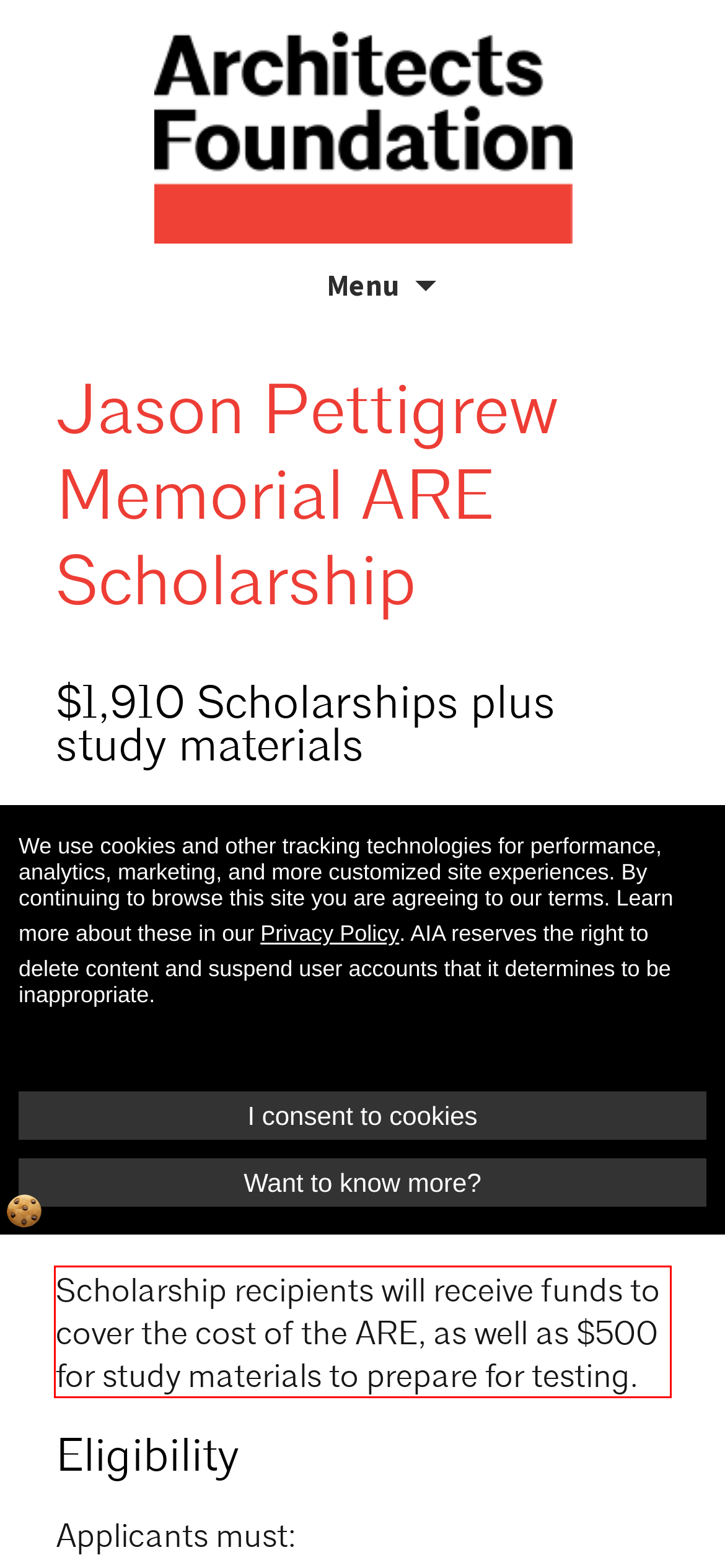Given a screenshot of a webpage containing a red bounding box, perform OCR on the text within this red bounding box and provide the text content.

Scholarship recipients will receive funds to cover the cost of the ARE, as well as $500 for study materials to prepare for testing.